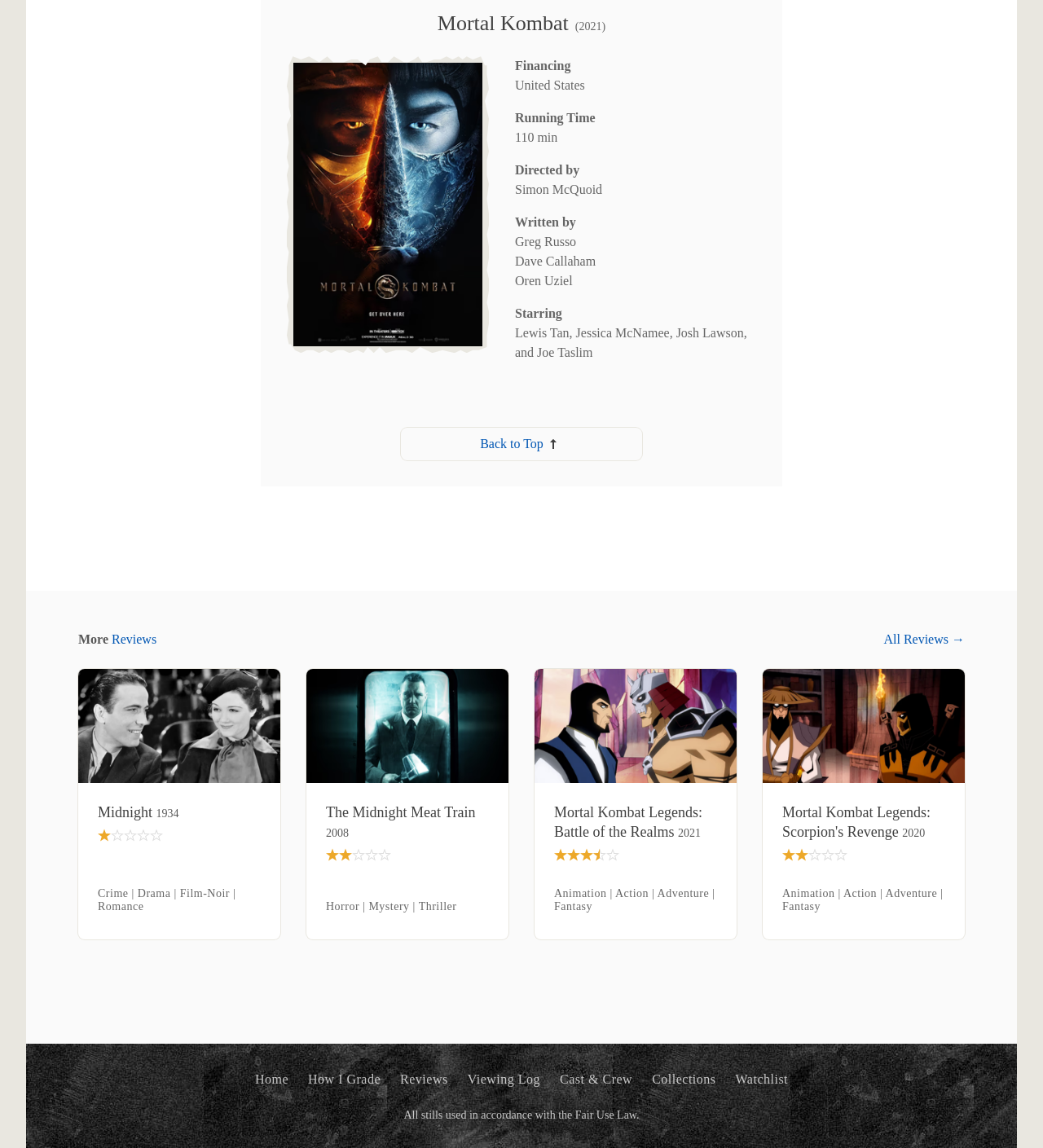What is the title of the movie?
Answer the question with as much detail as possible.

The title of the movie can be found in the header section of the webpage, where it is written as 'Mortal Kombat (2021)' in bold font.